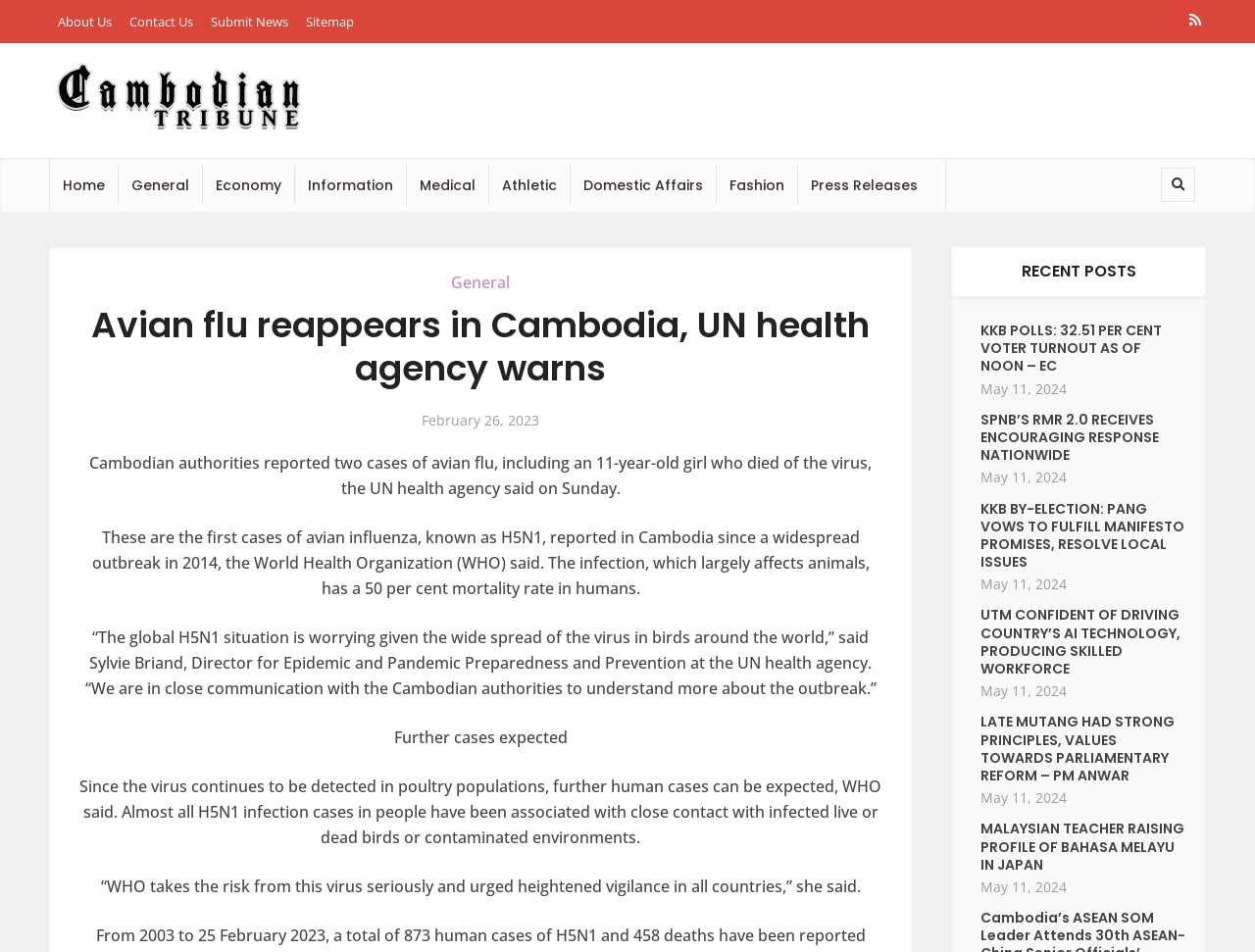Pinpoint the bounding box coordinates of the clickable element needed to complete the instruction: "contact us". The coordinates should be provided as four float numbers between 0 and 1: [left, top, right, bottom].

None